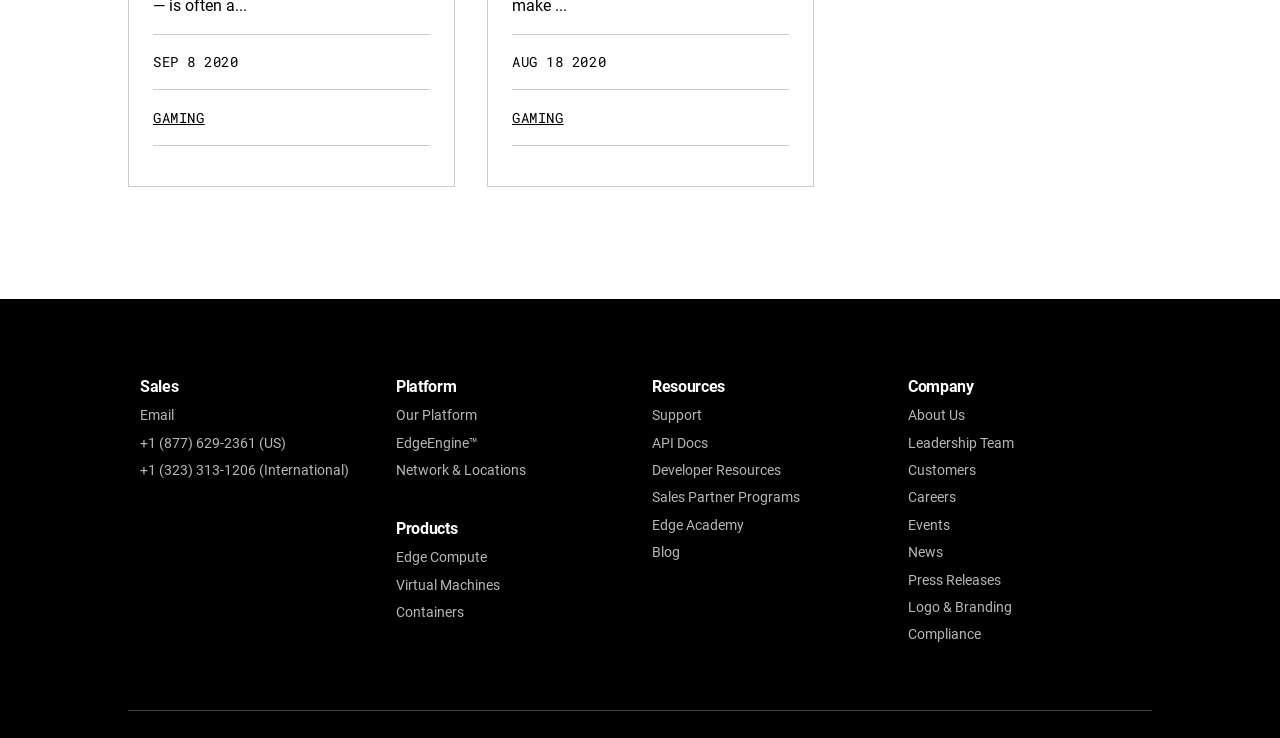How many headings are on the webpage?
Based on the screenshot, provide your answer in one word or phrase.

5